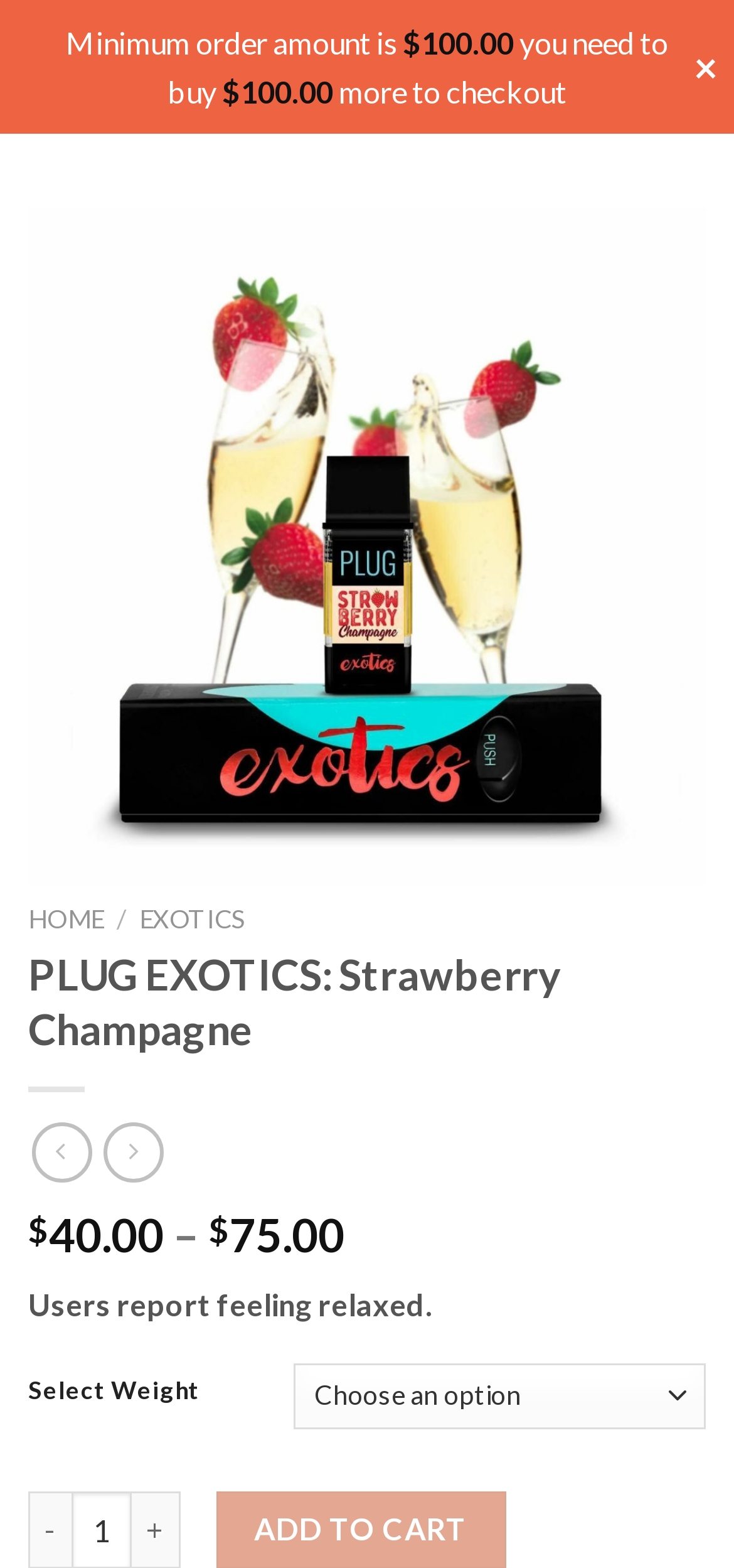What is the minimum order amount?
Answer the question with detailed information derived from the image.

I found the minimum order amount by reading the static text elements at the top of the webpage. The text 'Minimum order amount is $100.00' explicitly states the minimum order amount.